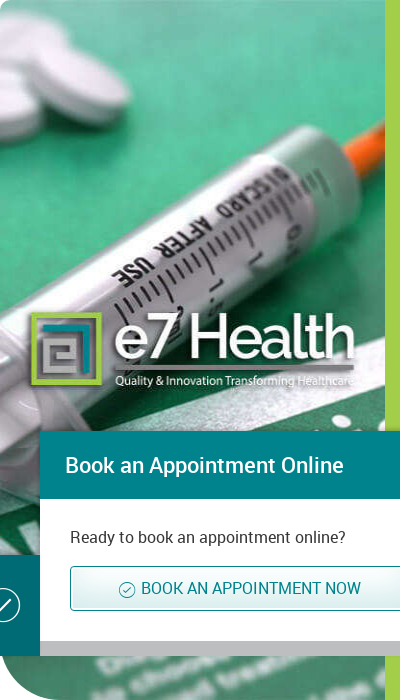Give a one-word or one-phrase response to the question:
What type of vaccine is mentioned?

Hepatitis A/B